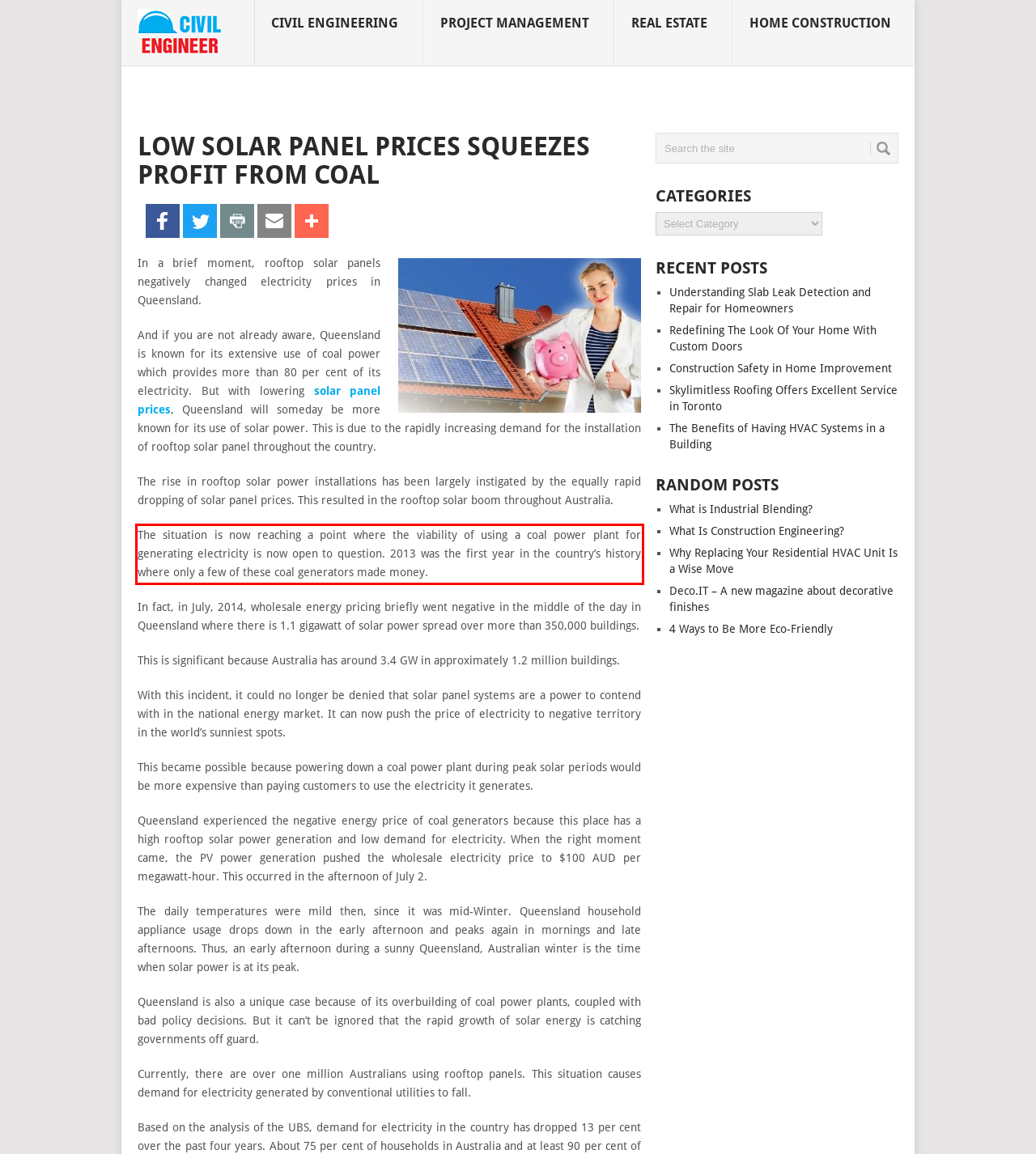Please identify the text within the red rectangular bounding box in the provided webpage screenshot.

The situation is now reaching a point where the viability of using a coal power plant for generating electricity is now open to question. 2013 was the first year in the country’s history where only a few of these coal generators made money.